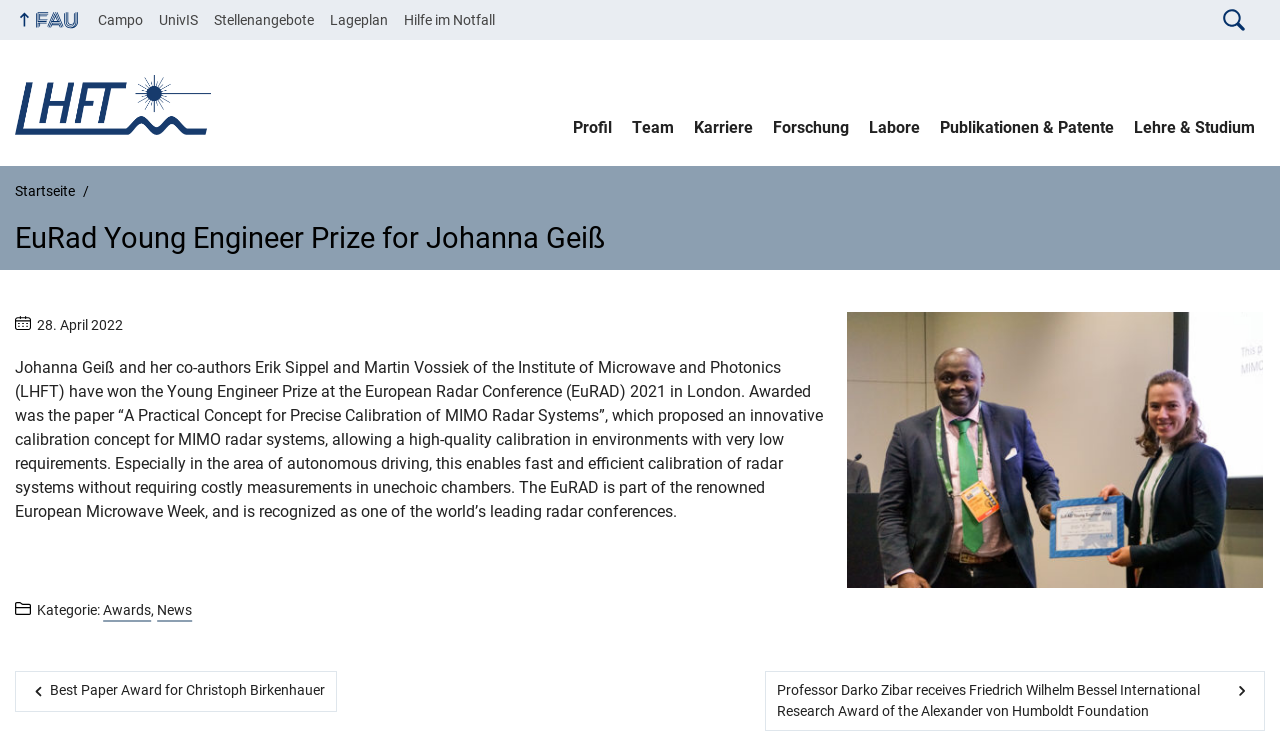What is the name of the institute where Johanna Geiß works?
Please provide a single word or phrase as the answer based on the screenshot.

Institute of Microwave and Photonics